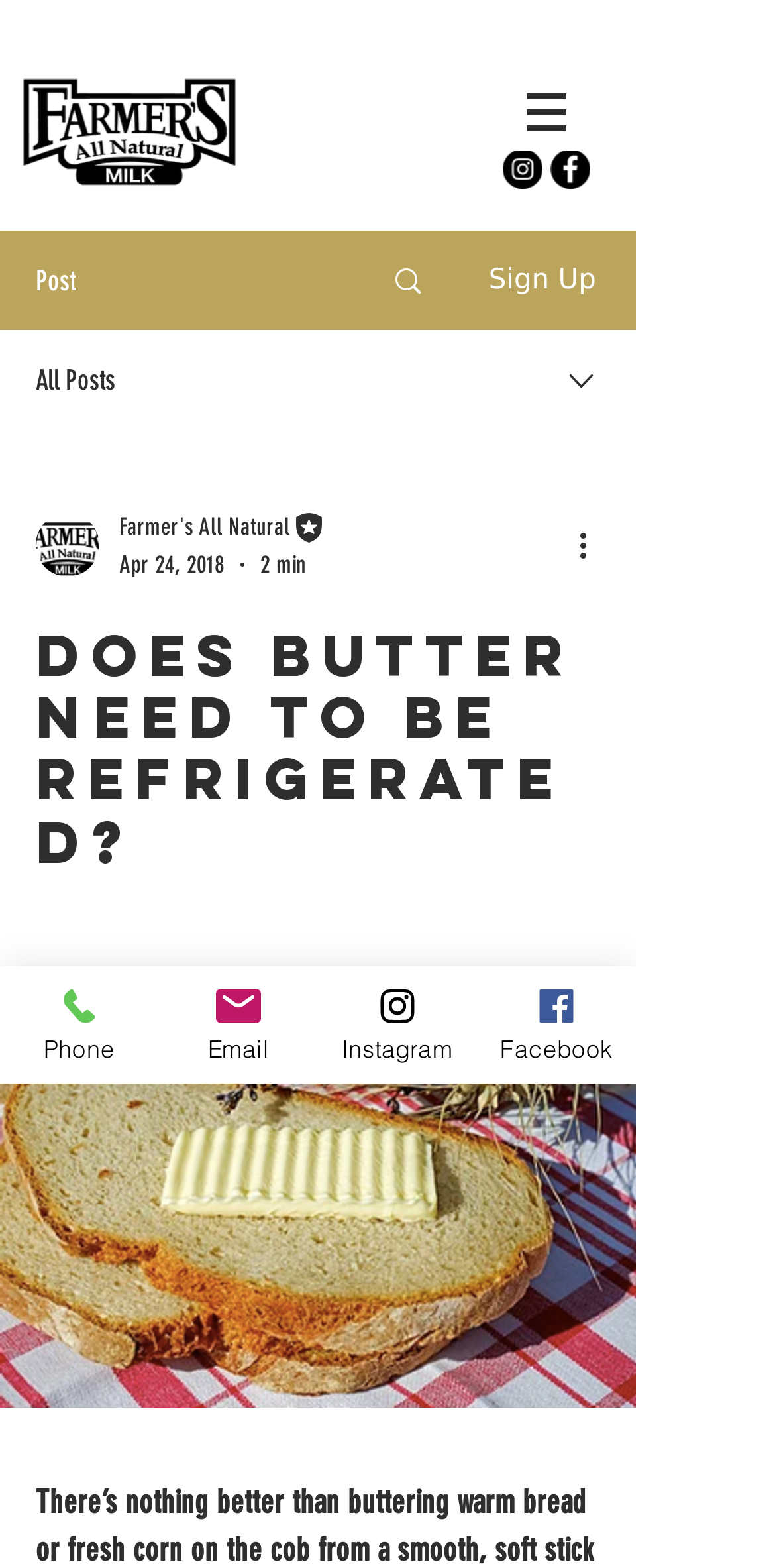Using the information in the image, give a detailed answer to the following question: What is the logo of the website?

The logo of the website is FANM, which can be found at the top left corner of the webpage, represented by an image with the text 'FANM-logo-blk.png'.